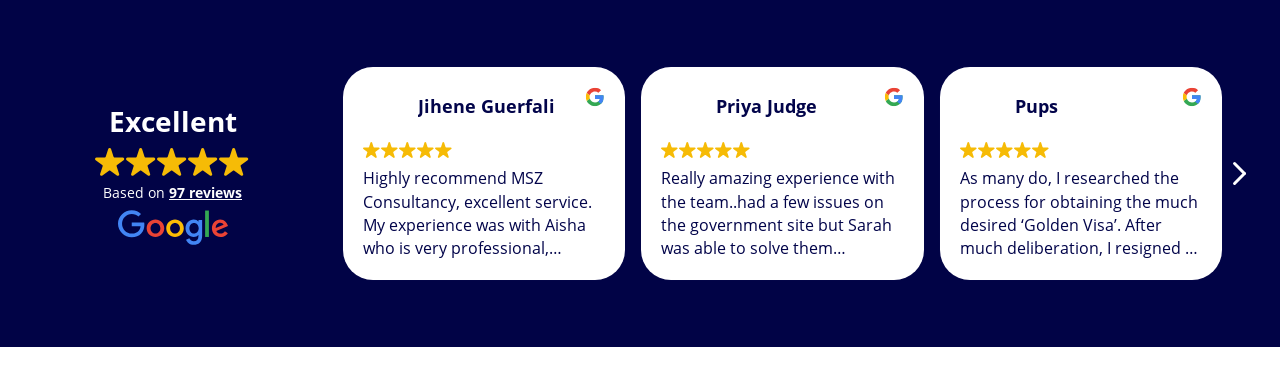Detail all significant aspects of the image you see.

The image features a vibrant and engaging design showcasing customer testimonials for MSZ Consultancy. Prominently displayed at the top is the word "Excellent" highlighted alongside a five-star rating, reflecting outstanding service based on 97 reviews from Google. 

Beneath this rating, there are three testimonials from satisfied clients: 

1. **Jihene Guerfali** praises the professional service of Aisha, emphasizing her proactive approach.
   
2. **Priya Judge** shares a positive experience, noting the team’s effectiveness in resolving issues promptly.
   
3. **Pups** reflects on their research journey regarding the coveted "Golden Visa" and their experience with the consultancy.

The overall aesthetic combines a deep blue background with white text and colorful accents, creating an inviting and trustworthy atmosphere for potential clients exploring MSZ Consultancy's services.